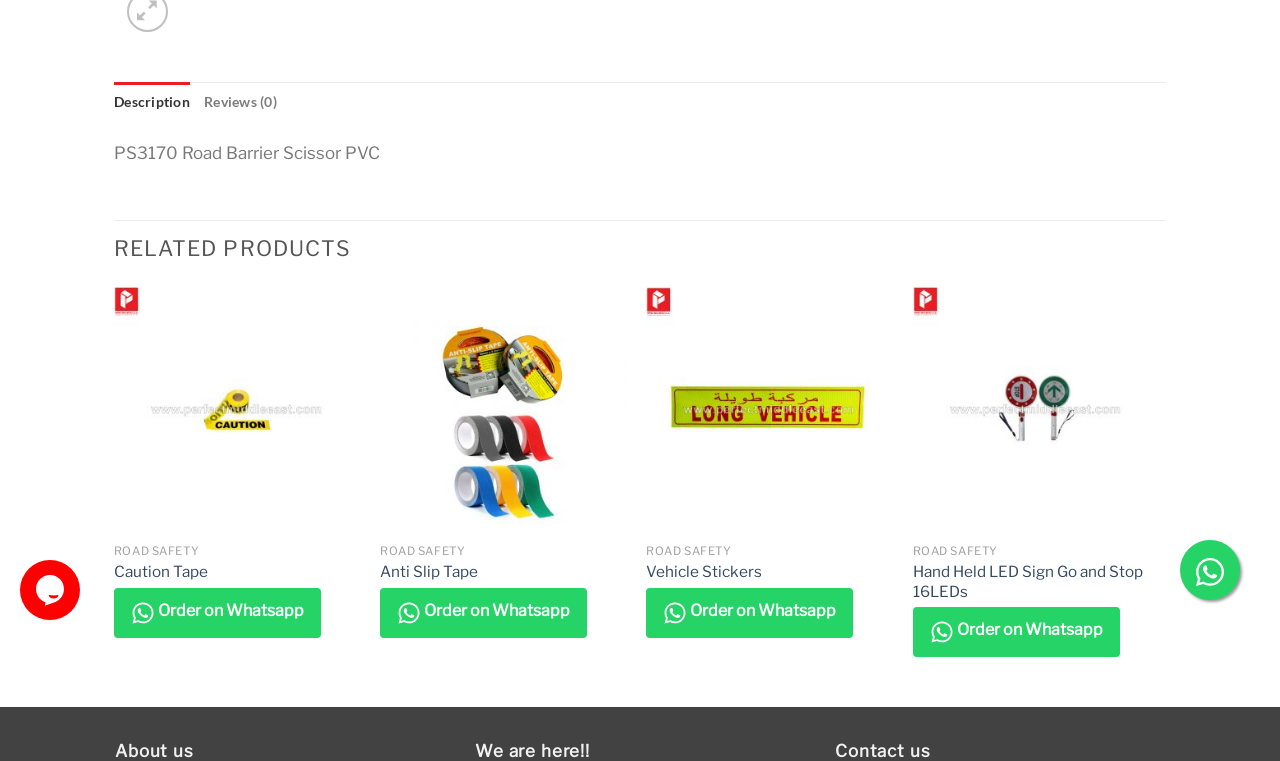Please find the bounding box coordinates (top-left x, top-left y, bottom-right x, bottom-right y) in the screenshot for the UI element described as follows: aria-label="Caution Tape"

[0.089, 0.377, 0.282, 0.701]